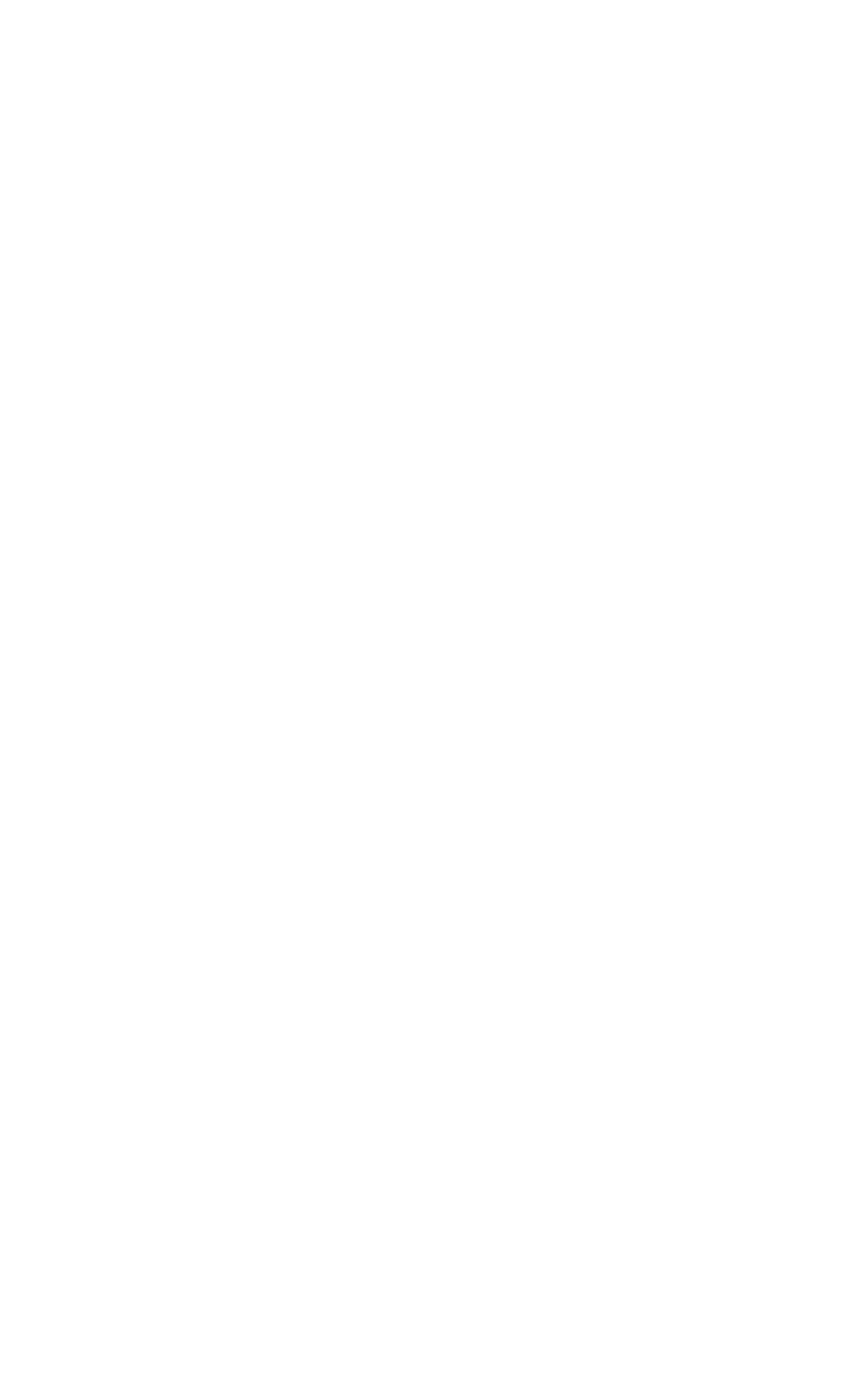Highlight the bounding box coordinates of the element that should be clicked to carry out the following instruction: "Check business license". The coordinates must be given as four float numbers ranging from 0 to 1, i.e., [left, top, right, bottom].

[0.102, 0.936, 0.347, 0.959]